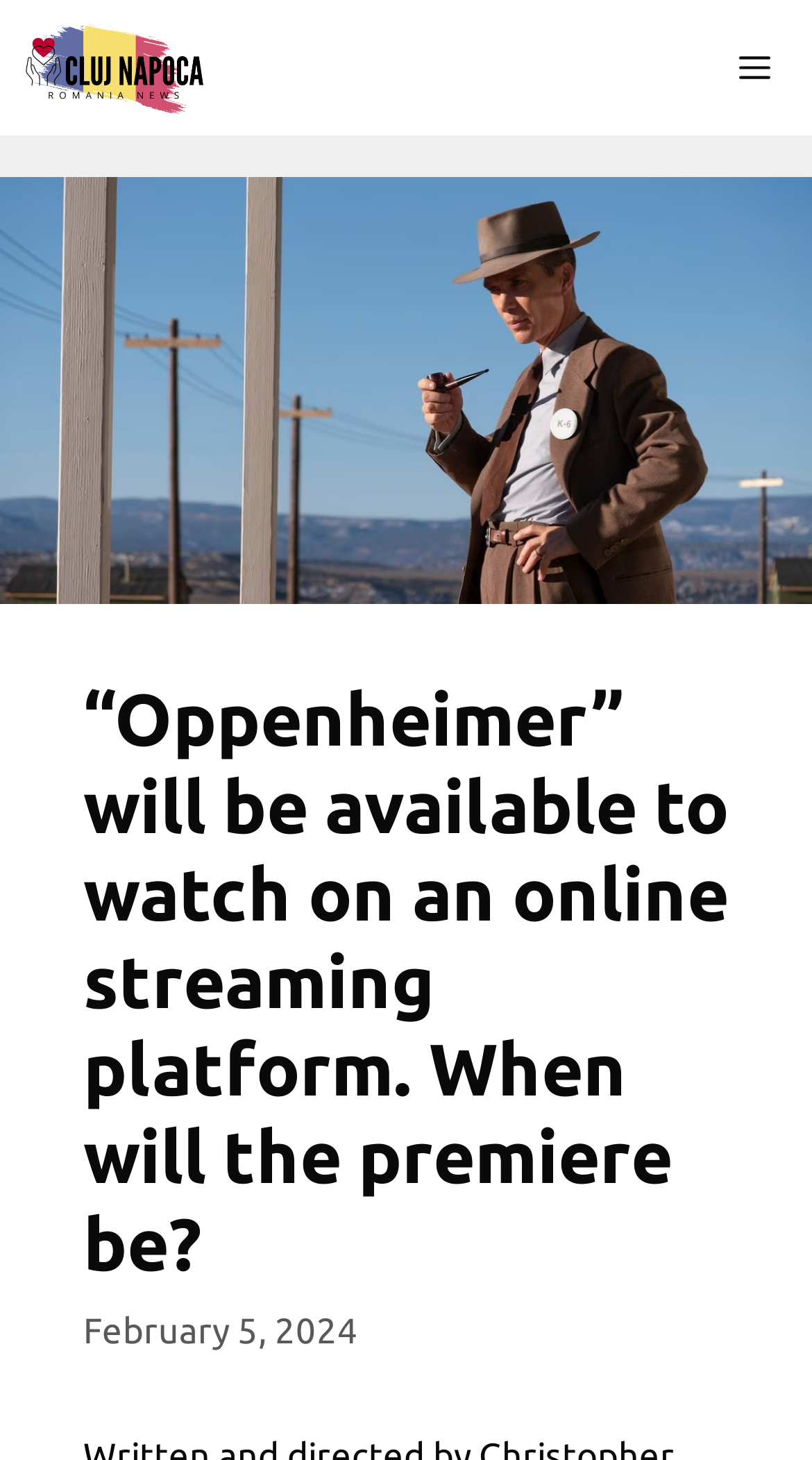For the element described, predict the bounding box coordinates as (top-left x, top-left y, bottom-right x, bottom-right y). All values should be between 0 and 1. Element description: Menu

[0.859, 0.0, 1.0, 0.093]